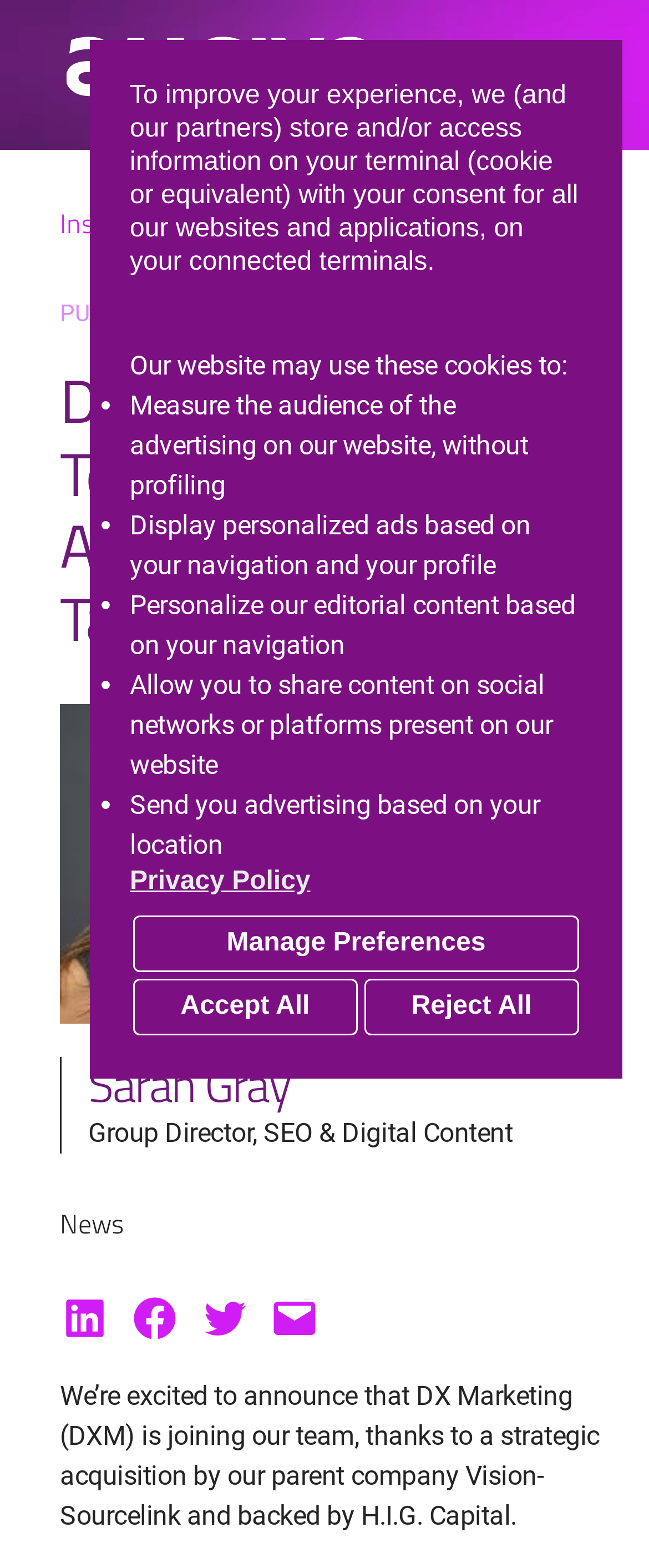Using the provided element description: "News", identify the bounding box coordinates. The coordinates should be four floats between 0 and 1 in the order [left, top, right, bottom].

[0.264, 0.13, 0.362, 0.155]